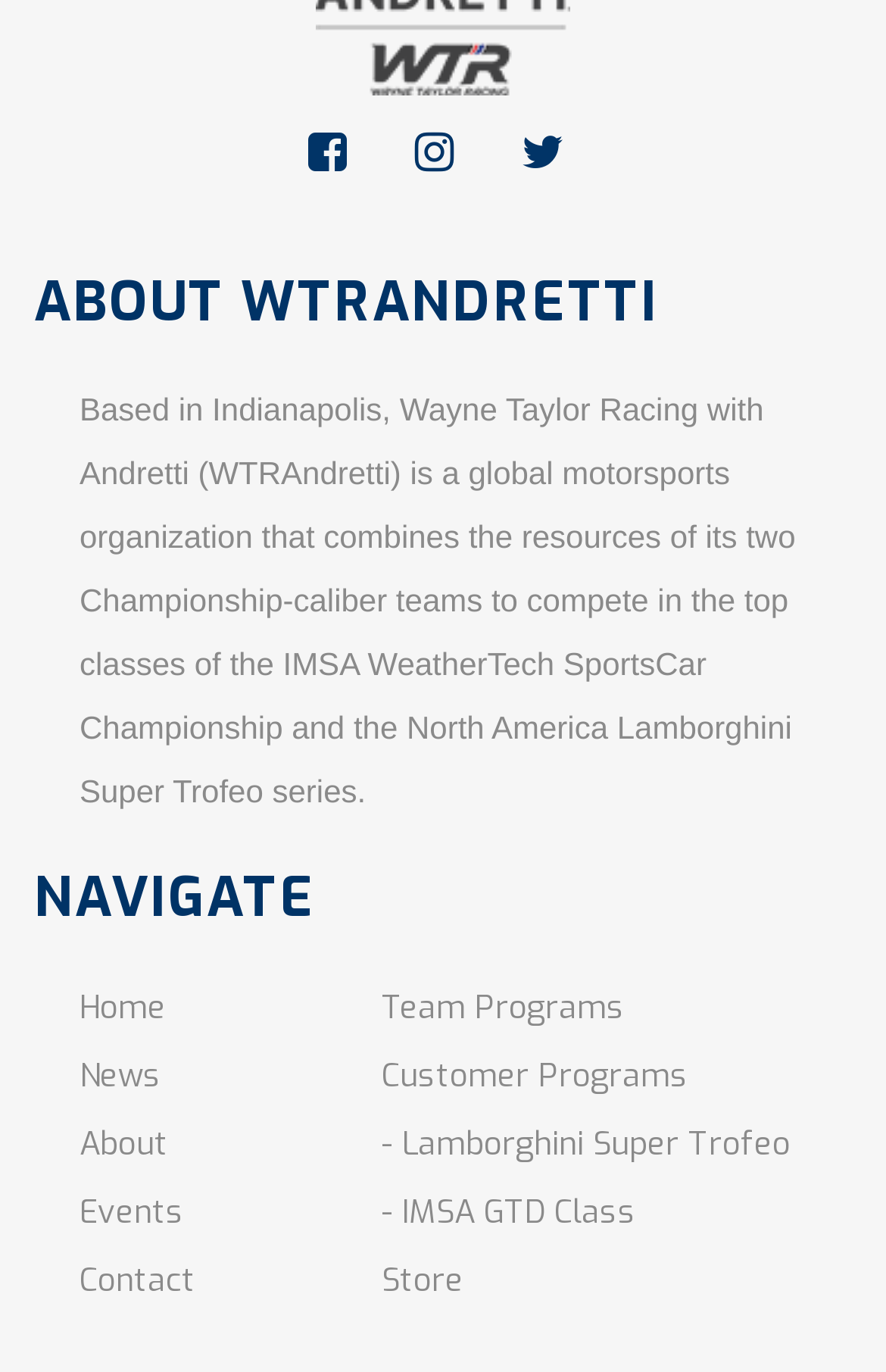Indicate the bounding box coordinates of the element that must be clicked to execute the instruction: "Shop at the store". The coordinates should be given as four float numbers between 0 and 1, i.e., [left, top, right, bottom].

[0.431, 0.917, 0.523, 0.949]